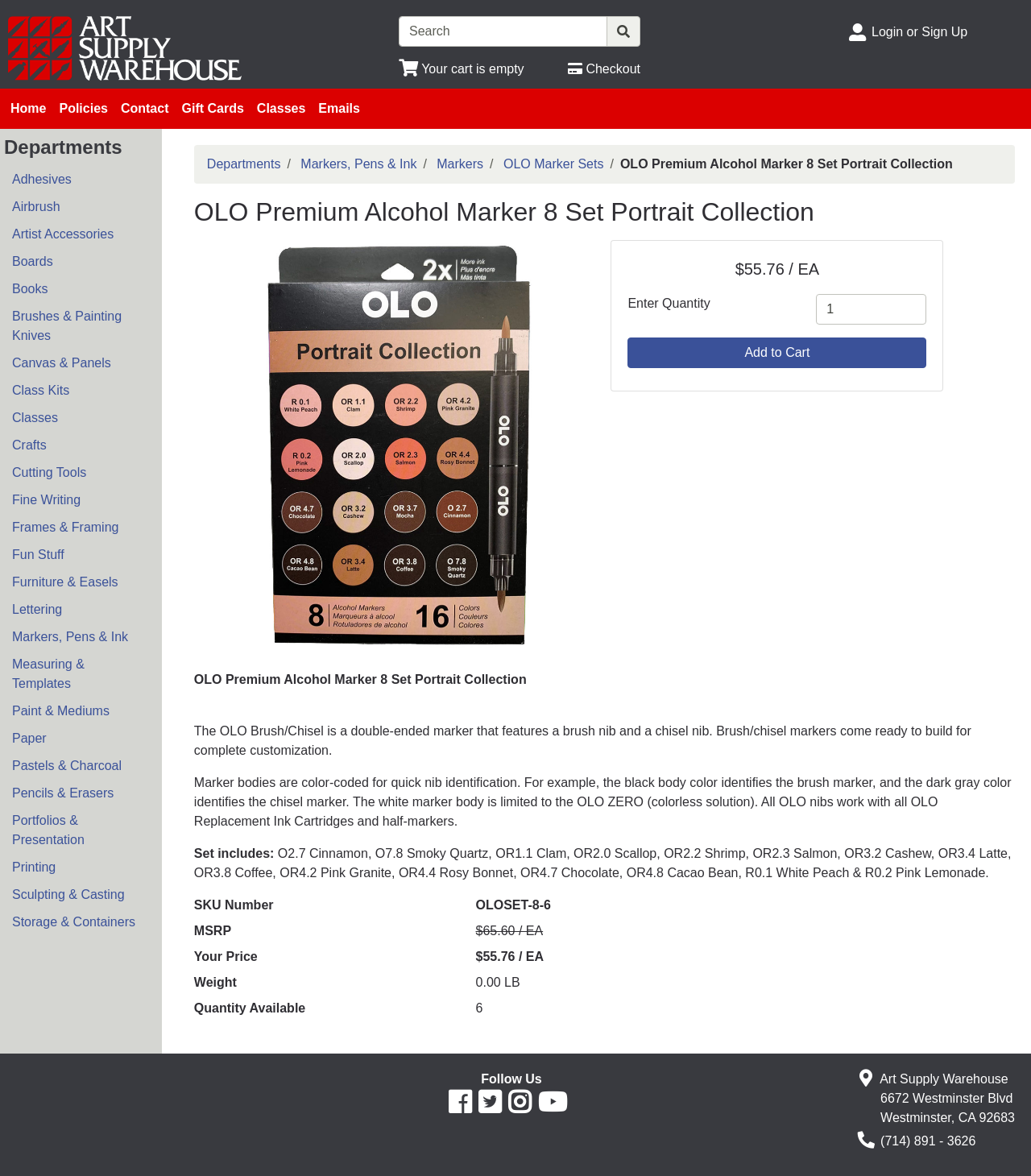Kindly determine the bounding box coordinates for the clickable area to achieve the given instruction: "View shopping cart".

[0.387, 0.053, 0.508, 0.064]